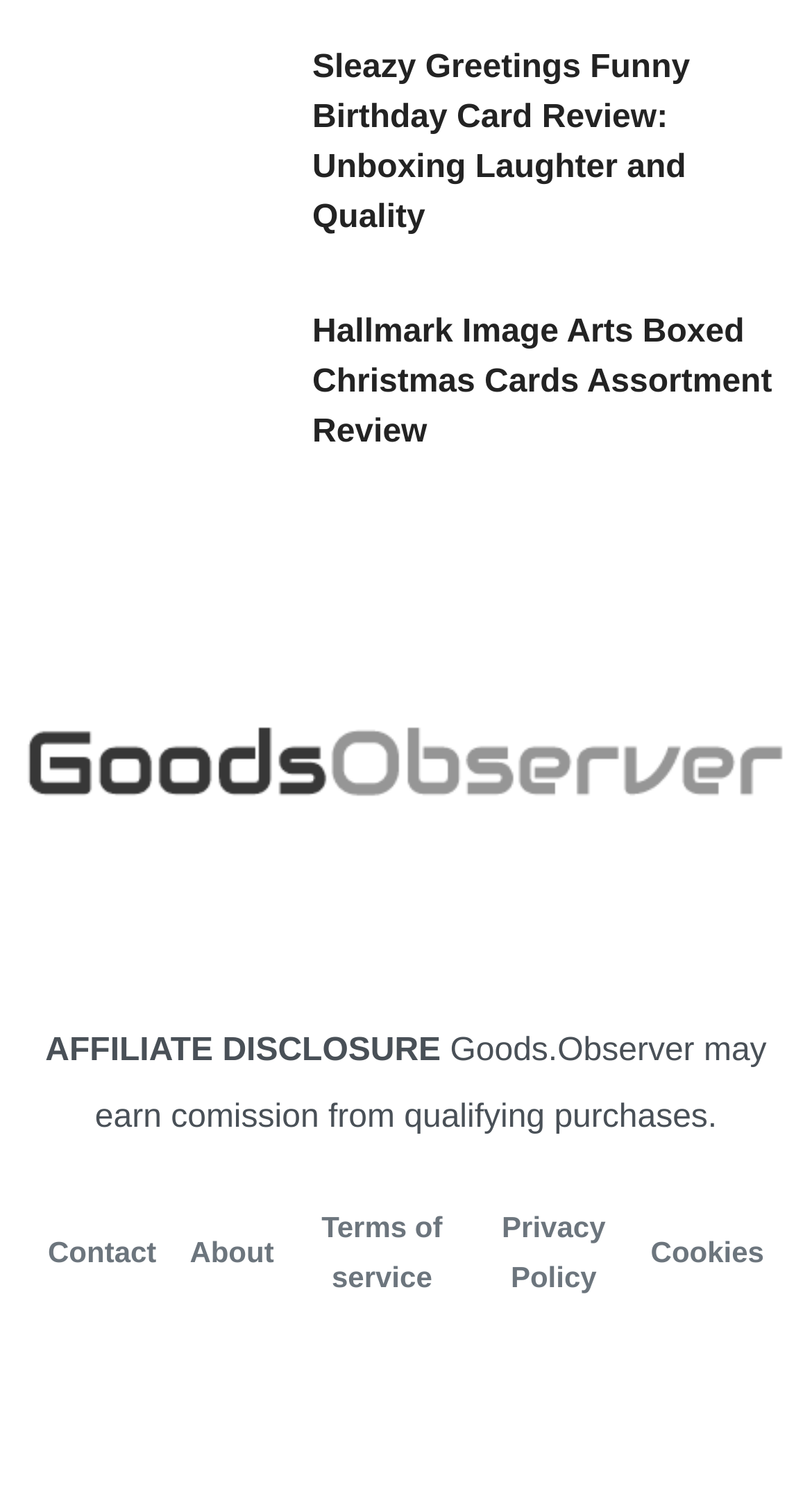How many main navigation links are present?
We need a detailed and exhaustive answer to the question. Please elaborate.

I counted the number of main navigation links by looking at the link elements 'Contact', 'About', 'Terms of service', 'Privacy Policy', and 'Cookies', which are placed at the bottom of the webpage and seem to be the main navigation links.